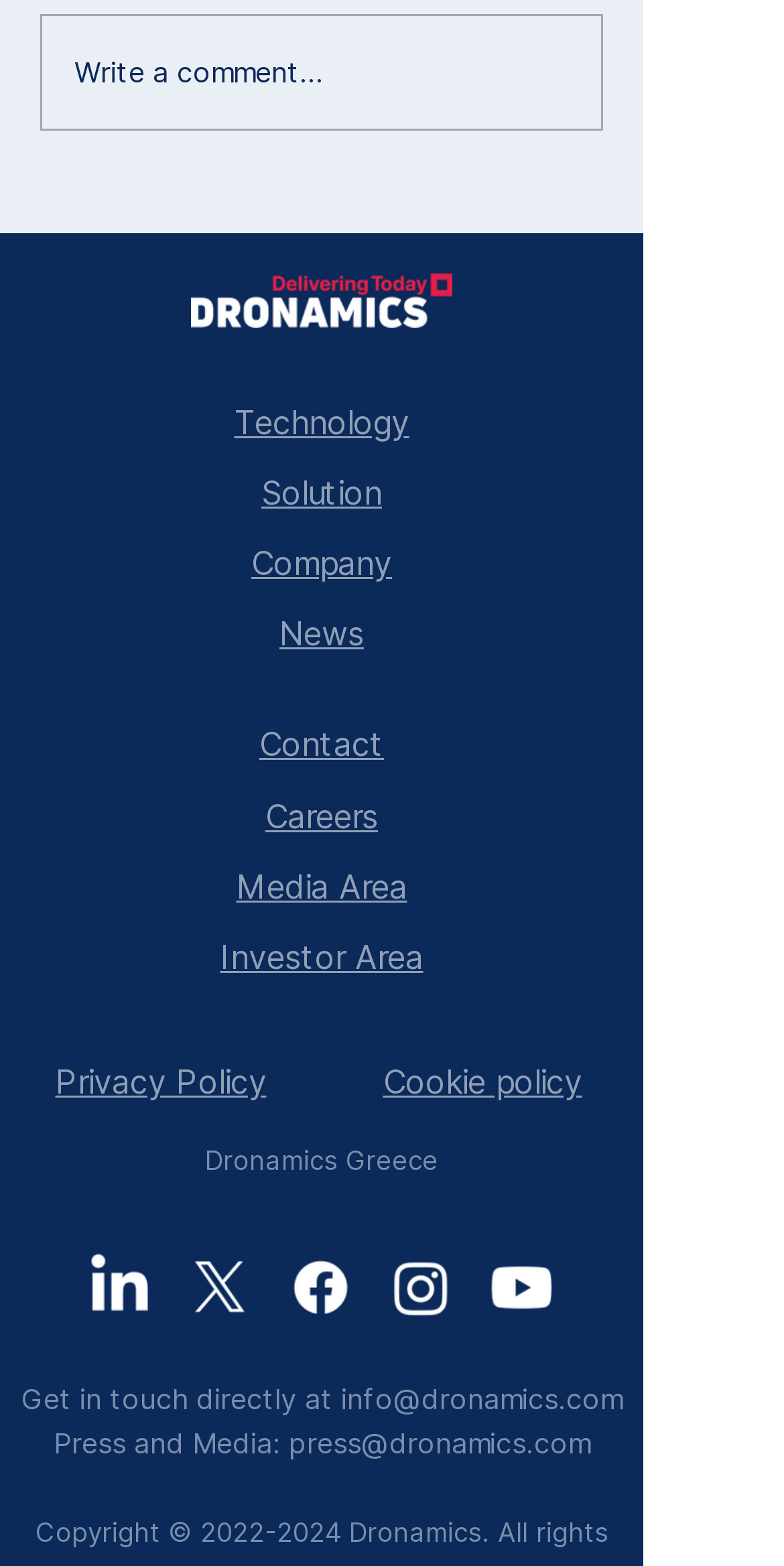Consider the image and give a detailed and elaborate answer to the question: 
What is the email address for general inquiries?

I found the 'Get in touch directly at' text and the corresponding email address 'info@dronamics.com' linked to it.